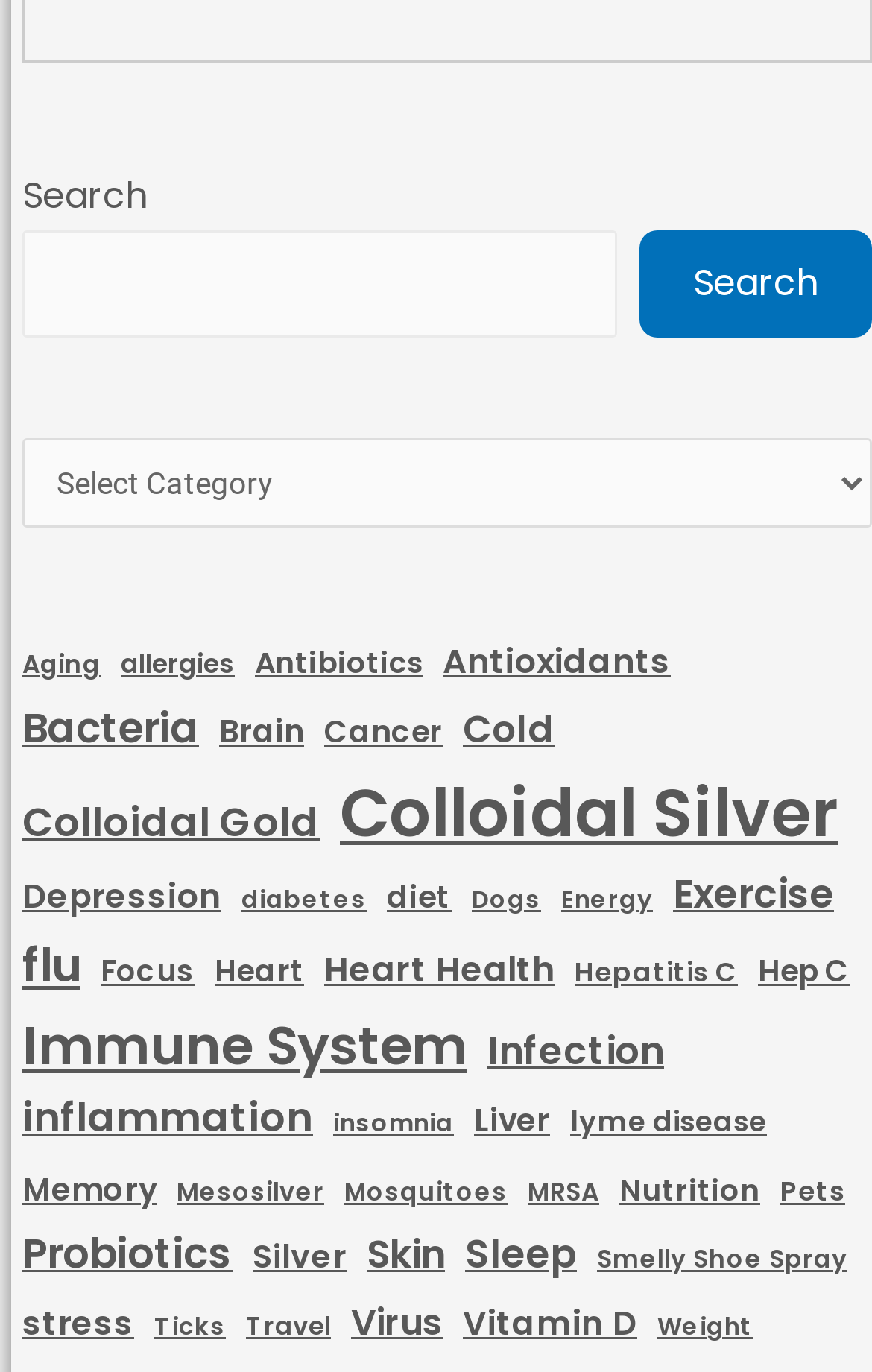Can you find the bounding box coordinates for the element to click on to achieve the instruction: "View Antibiotics items"?

[0.292, 0.468, 0.485, 0.5]